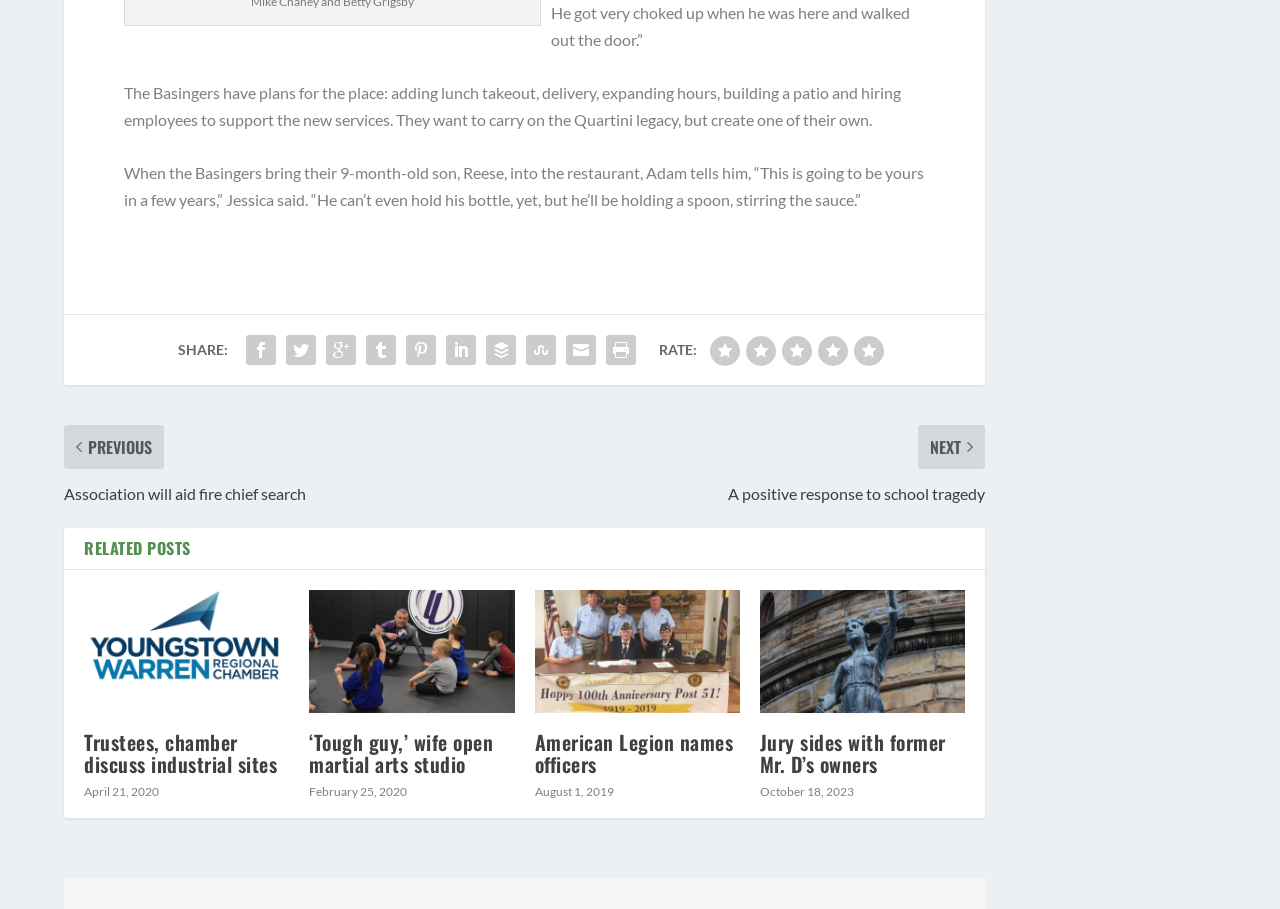What is the rating system used on this webpage?
Please provide a comprehensive answer based on the information in the image.

I observed the rating system used on this webpage, which consists of 5 images labeled '1', '2', '3', '4', and '5'. This suggests that the rating system is based on a 1-5 star scale.